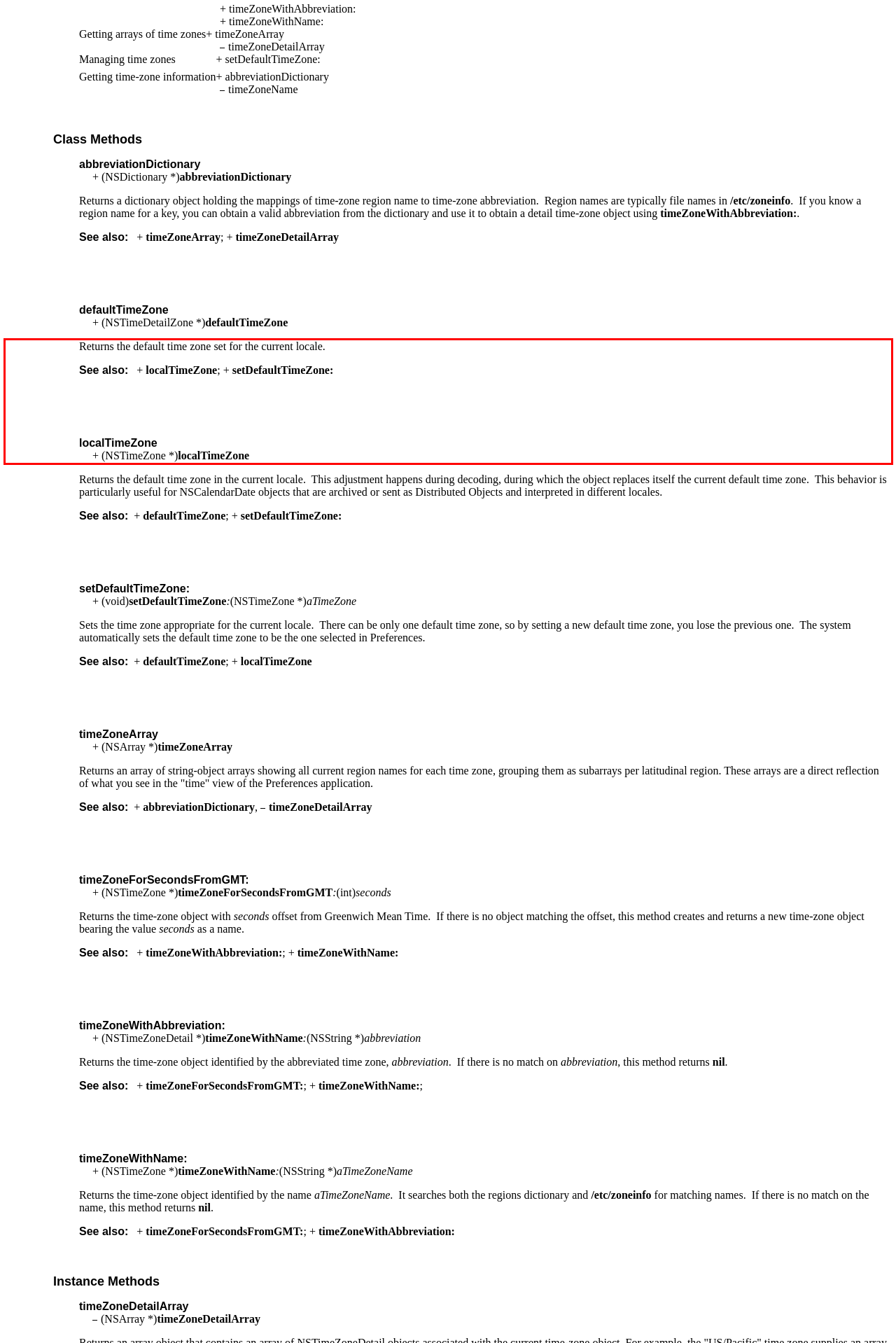Using the provided screenshot of a webpage, recognize the text inside the red rectangle bounding box by performing OCR.

Returns the default time zone set for the current locale. See also: + localTimeZone; + setDefaultTimeZone: localTimeZone + (NSTimeZone *)localTimeZone